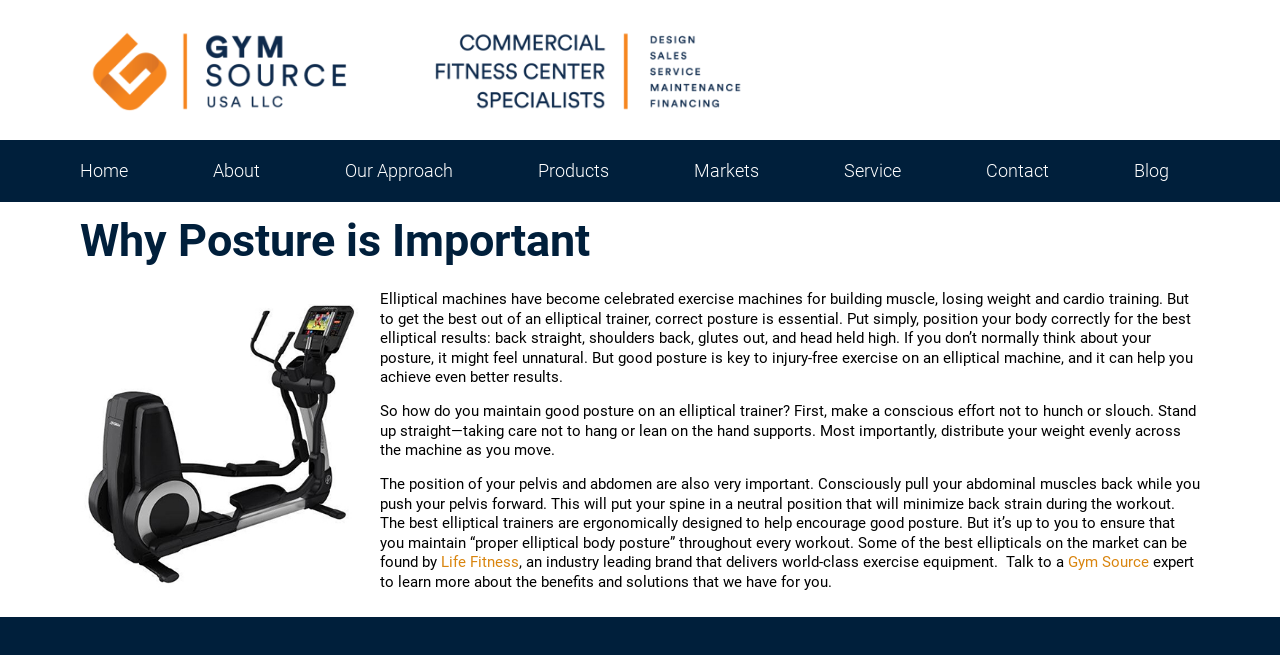Find the bounding box coordinates for the area that should be clicked to accomplish the instruction: "Learn more about Life Fitness".

[0.344, 0.844, 0.405, 0.872]